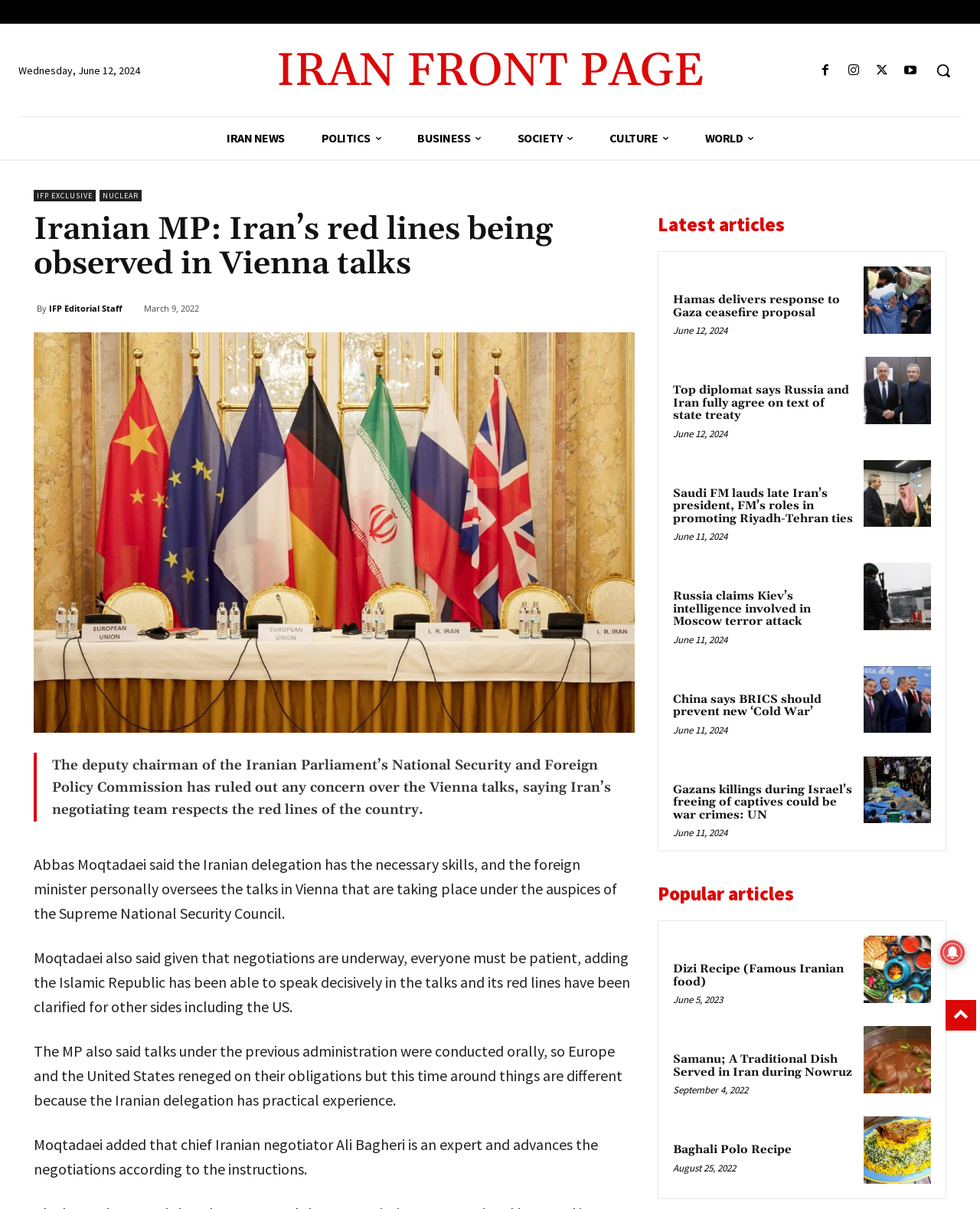Predict the bounding box of the UI element based on this description: "Favorite".

None